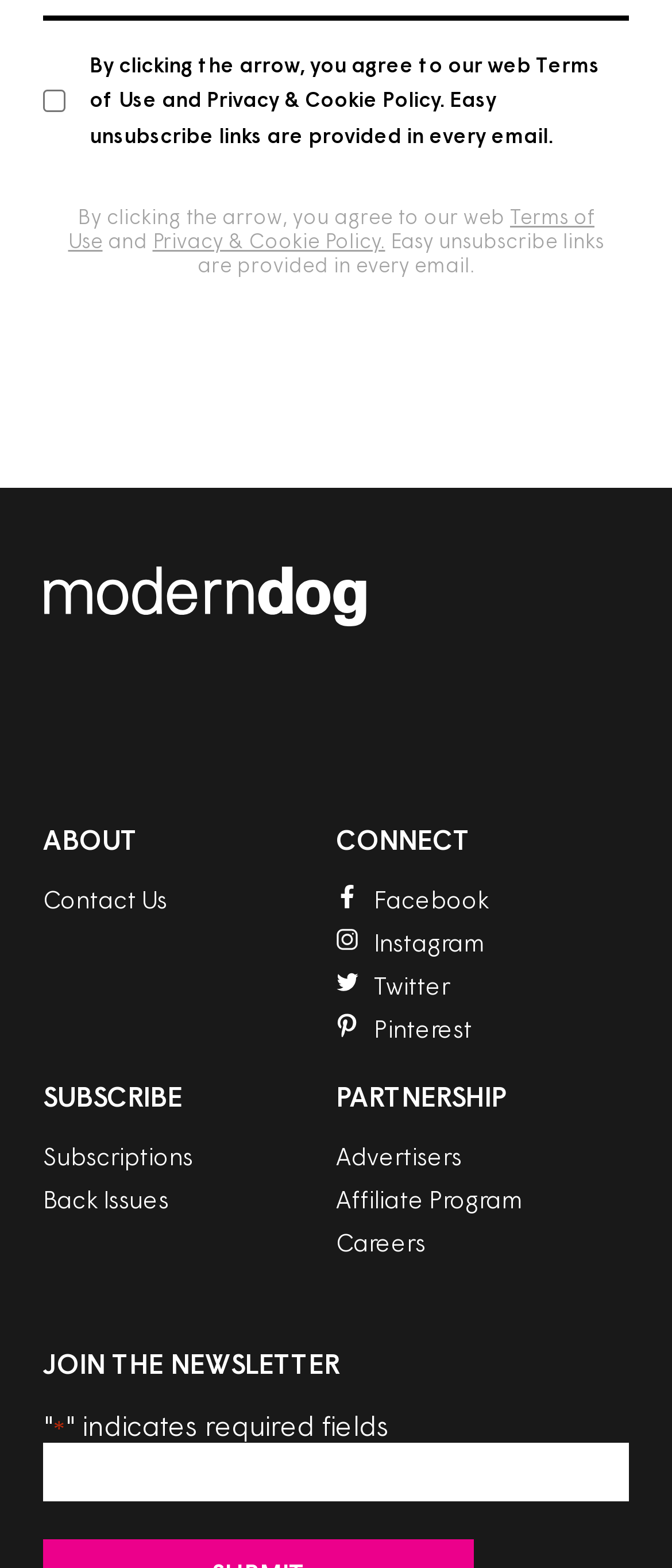What is the purpose of the checkbox?
Based on the content of the image, thoroughly explain and answer the question.

The checkbox is located at the top of the webpage, and its corresponding text indicates that by clicking the arrow, the user agrees to the website's Terms of Use and Privacy Policy. This suggests that the checkbox is used to obtain user consent before proceeding.